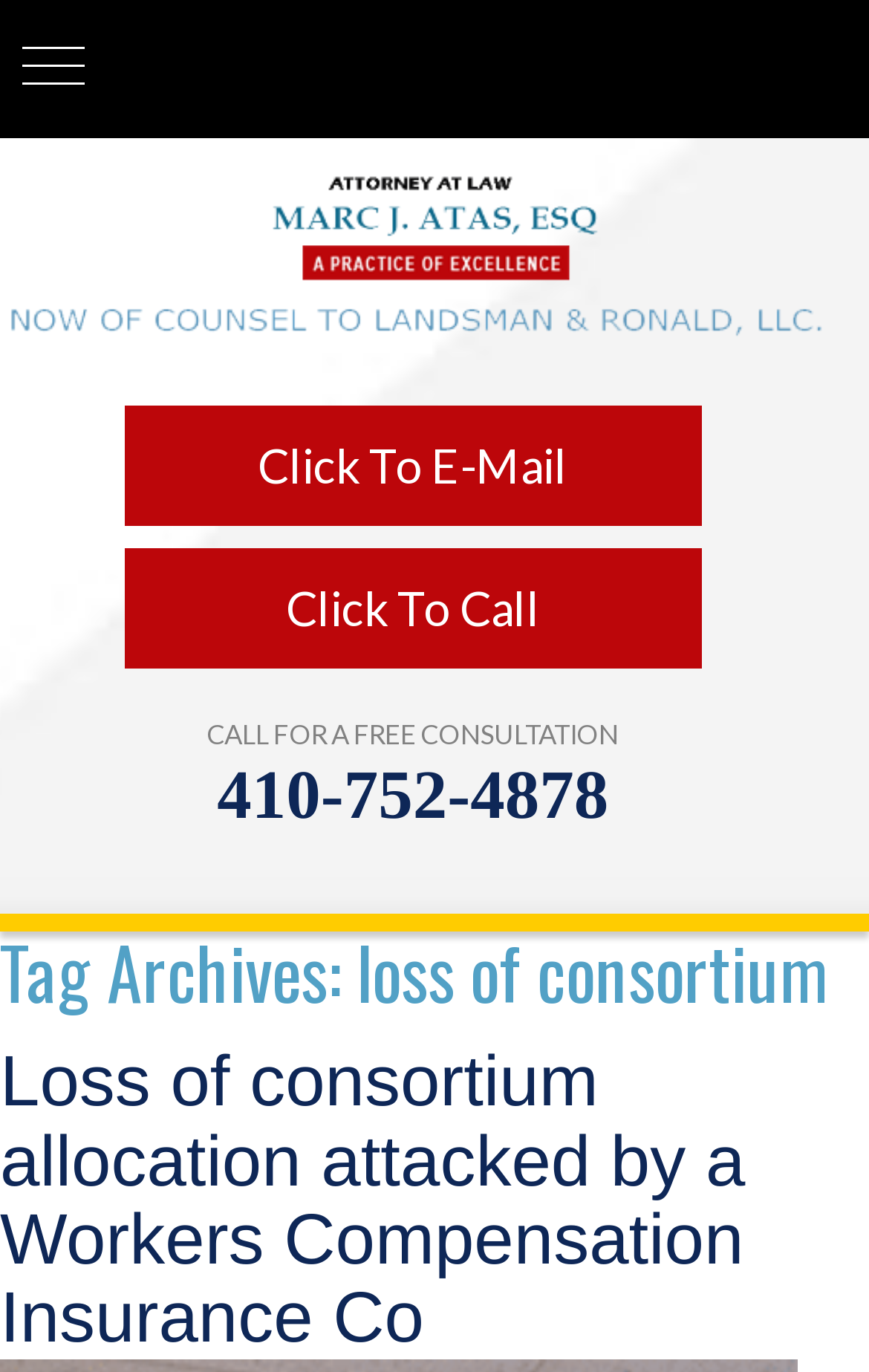Summarize the webpage in an elaborate manner.

The webpage appears to be an archive page for articles related to "loss of consortium" from an auto accident attorney's website based in Baltimore, MD. 

At the top, there are two links, "Click To E-Mail" and "Click To Call", positioned side by side, with the former on the left and the latter on the right. Below these links, there is a prominent static text "CALL FOR A FREE CONSULTATION" followed by a phone number "410-752-4878" as a link.

The main content of the webpage is a navigation section labeled "Main" that occupies the full width of the page. Within this section, there is a header with a heading "Tag Archives: loss of consortium". 

Below this header, there is another header section that contains a heading "Loss of consortium allocation attacked by a Workers Compensation Insurance Co", which is also a link. This link is positioned at the top-left of the section, taking up about 86% of the width.